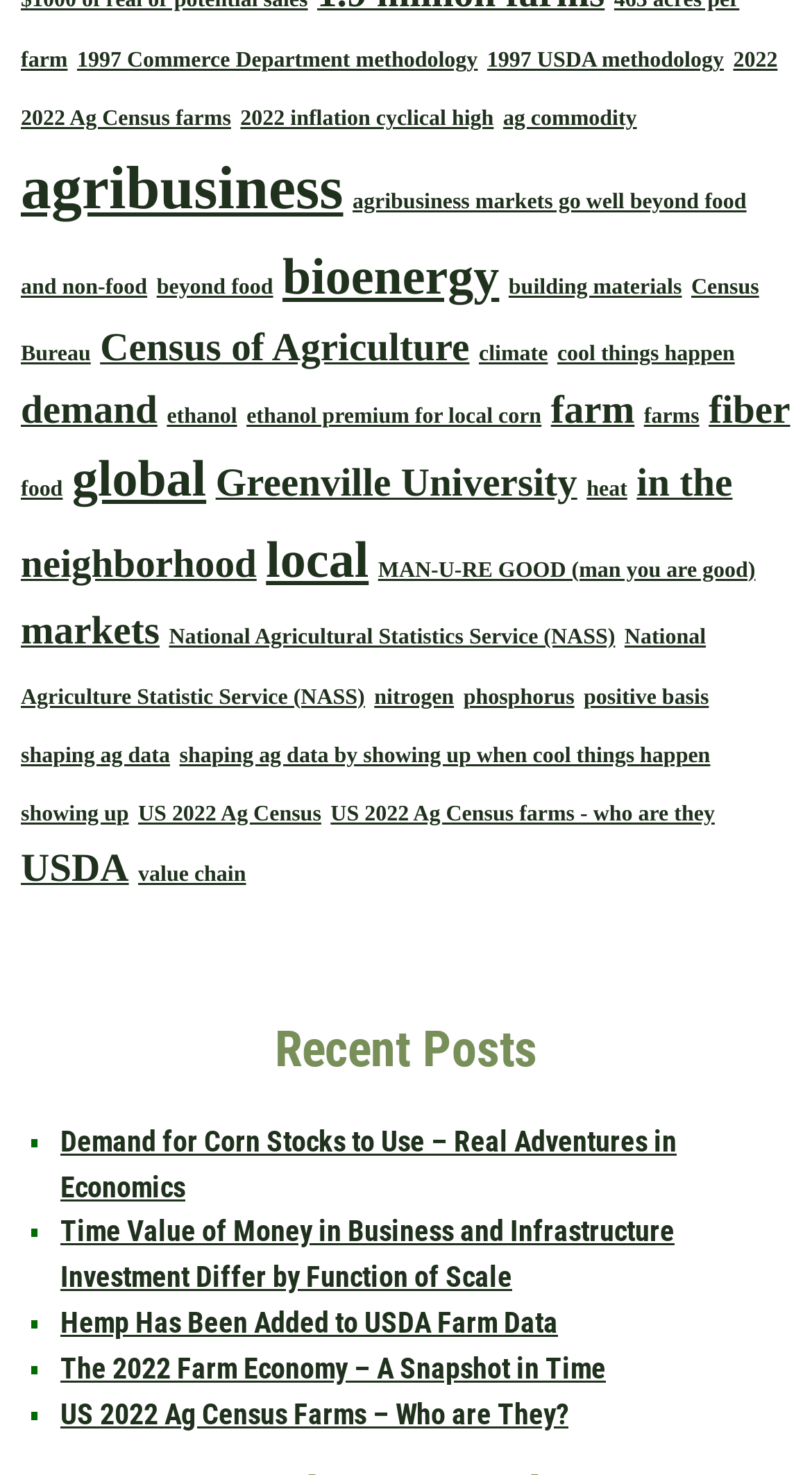Locate and provide the bounding box coordinates for the HTML element that matches this description: "Census of Agriculture".

[0.123, 0.222, 0.578, 0.251]